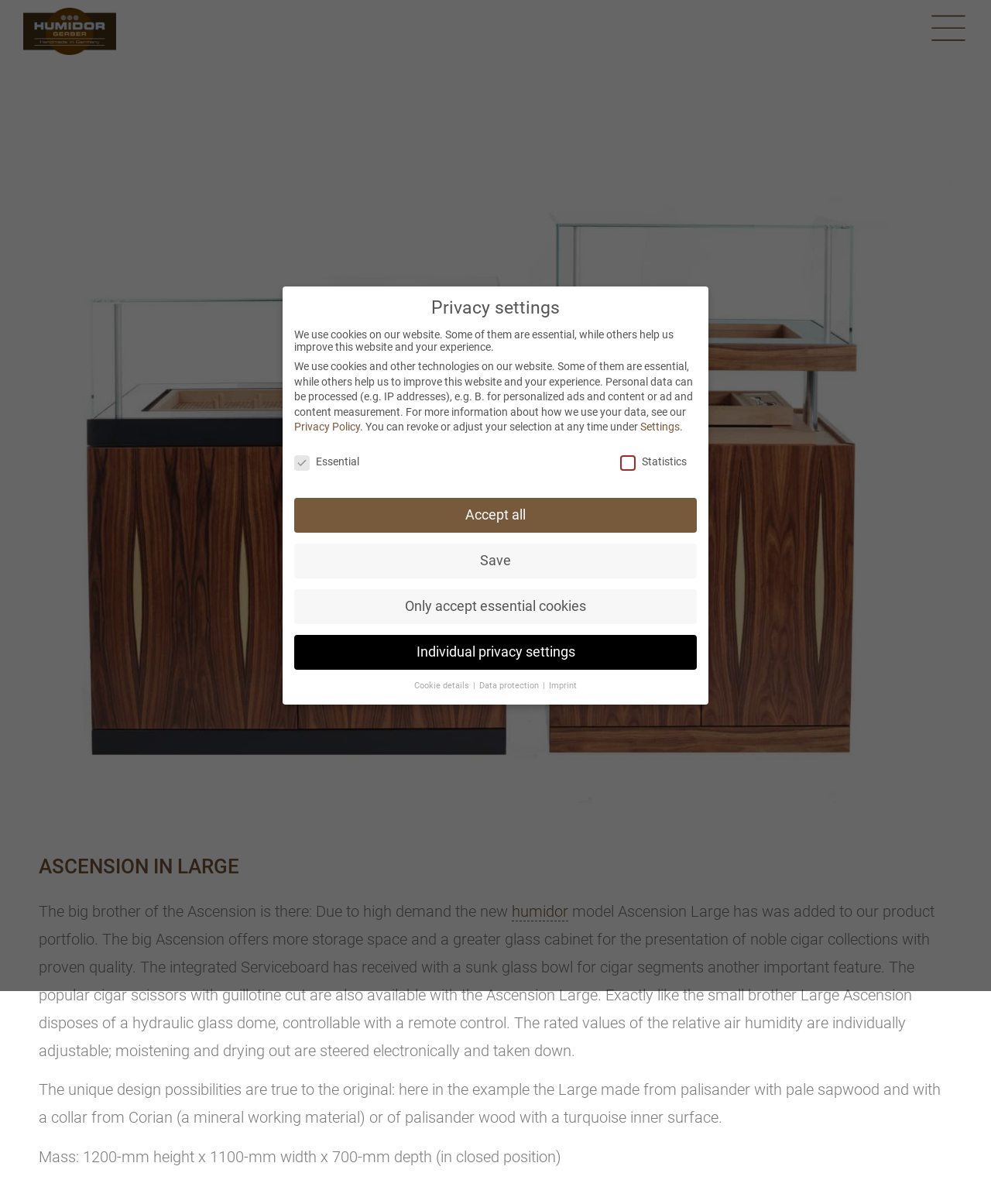Please provide a detailed answer to the question below based on the screenshot: 
What is the name of the new humidor model?

The webpage is describing a new product, the Ascension Large, which is a humidor model. The name is mentioned in the text as 'the new Gerber humidor model Ascension Large'.